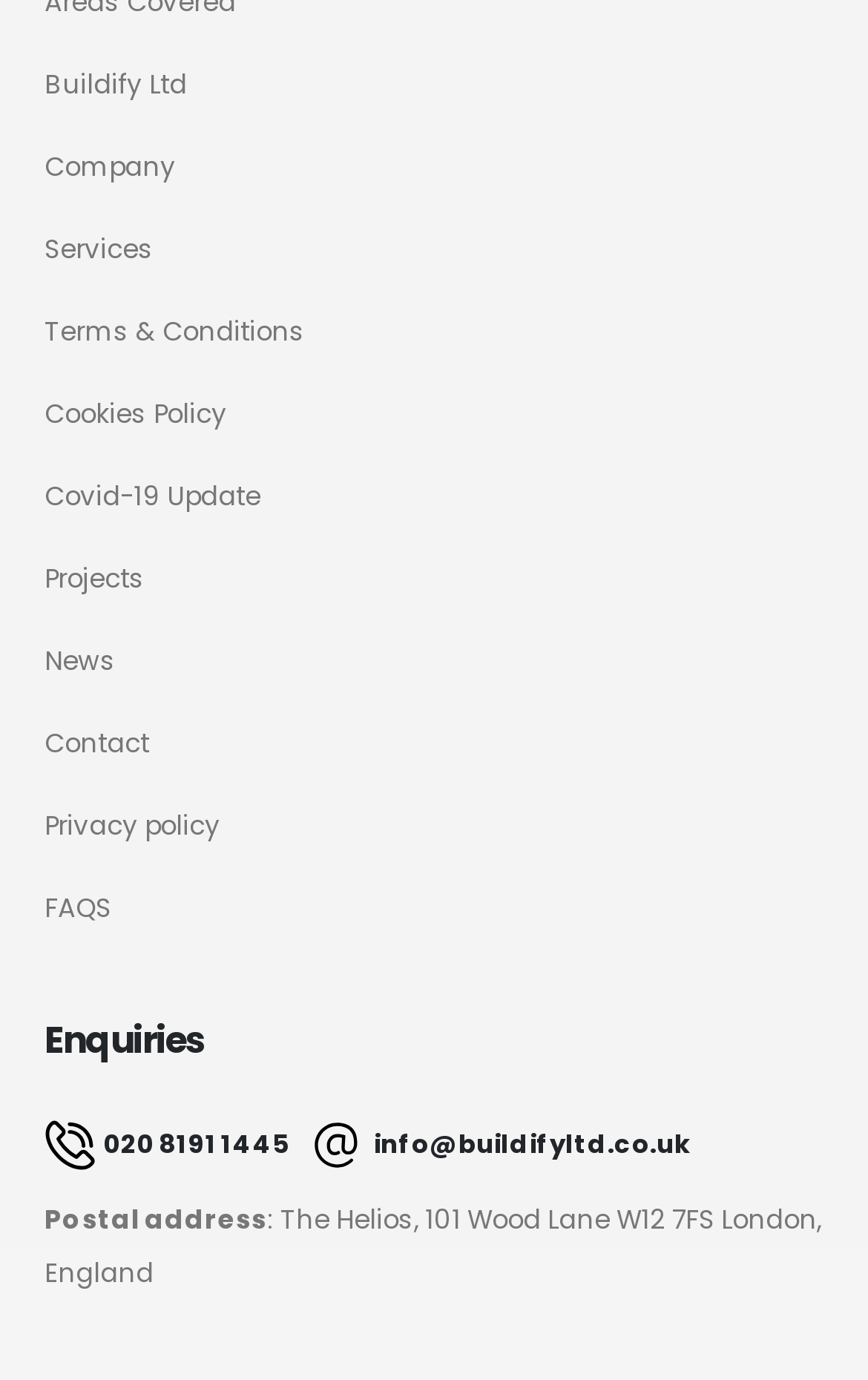Determine the bounding box for the UI element that matches this description: "Contact".

[0.051, 0.526, 0.172, 0.551]